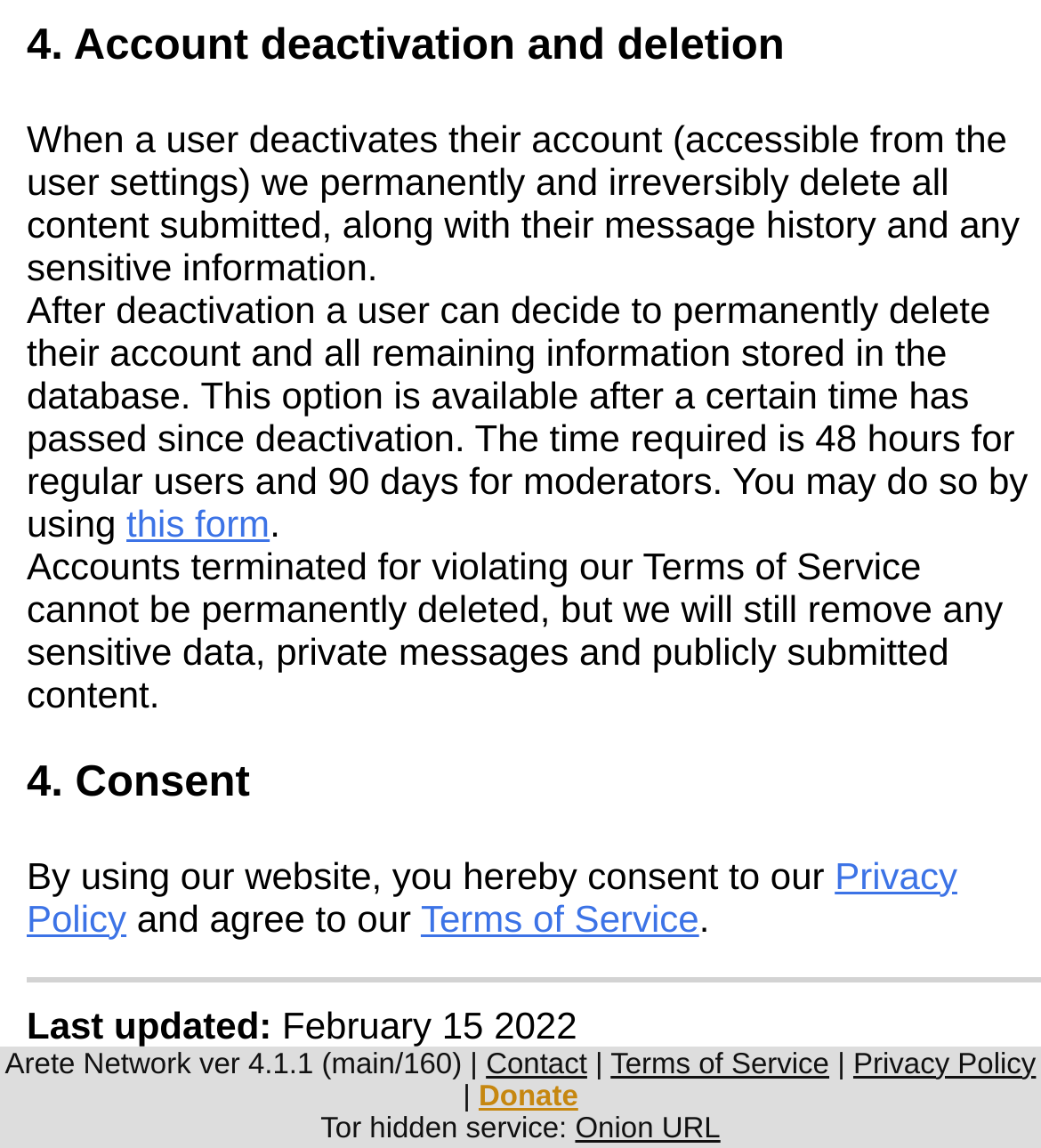Answer this question using a single word or a brief phrase:
How long does a moderator have to wait to delete their account?

90 days